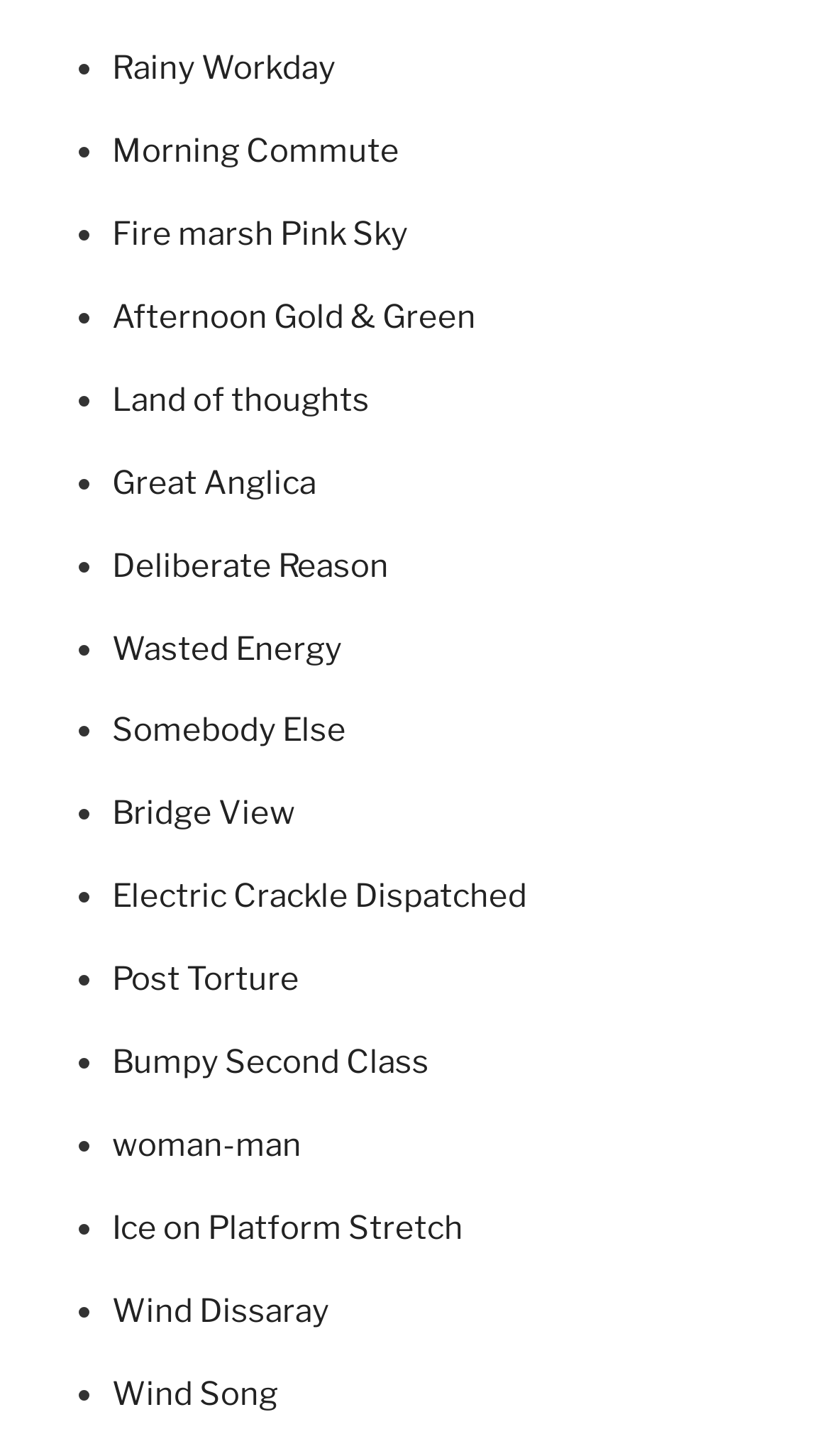What is the longest link text on the webpage?
Answer with a single word or short phrase according to what you see in the image.

Electric Crackle Dispatched